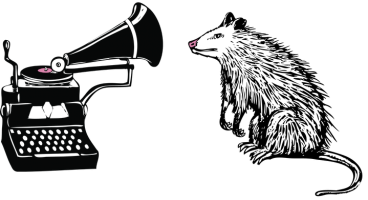Craft a descriptive caption that covers all aspects of the image.

The image features a whimsical illustration that brings together two distinct elements: a vintage typewriter and a stylized opossum. The typewriter, positioned on the left, is designed with intricate detail, showcasing its keys and the iconic conical horn of a gramophone atop it, suggesting a fusion of literary creativity and music. On the right, the opossum, depicted in a sketchy, artistic style, sits upright with its distinctive features—such as a pointy snout and a fluffy, scruffy coat—clearly visible. The overall composition of the image is playful, potentially symbolizing a connection between storytelling and the musings of nature, encapsulating the theme "A Literary Marsupial" from the surrounding text referencing a literary work. This imagery beautifully complements the exploration of characters and narratives found in literature.